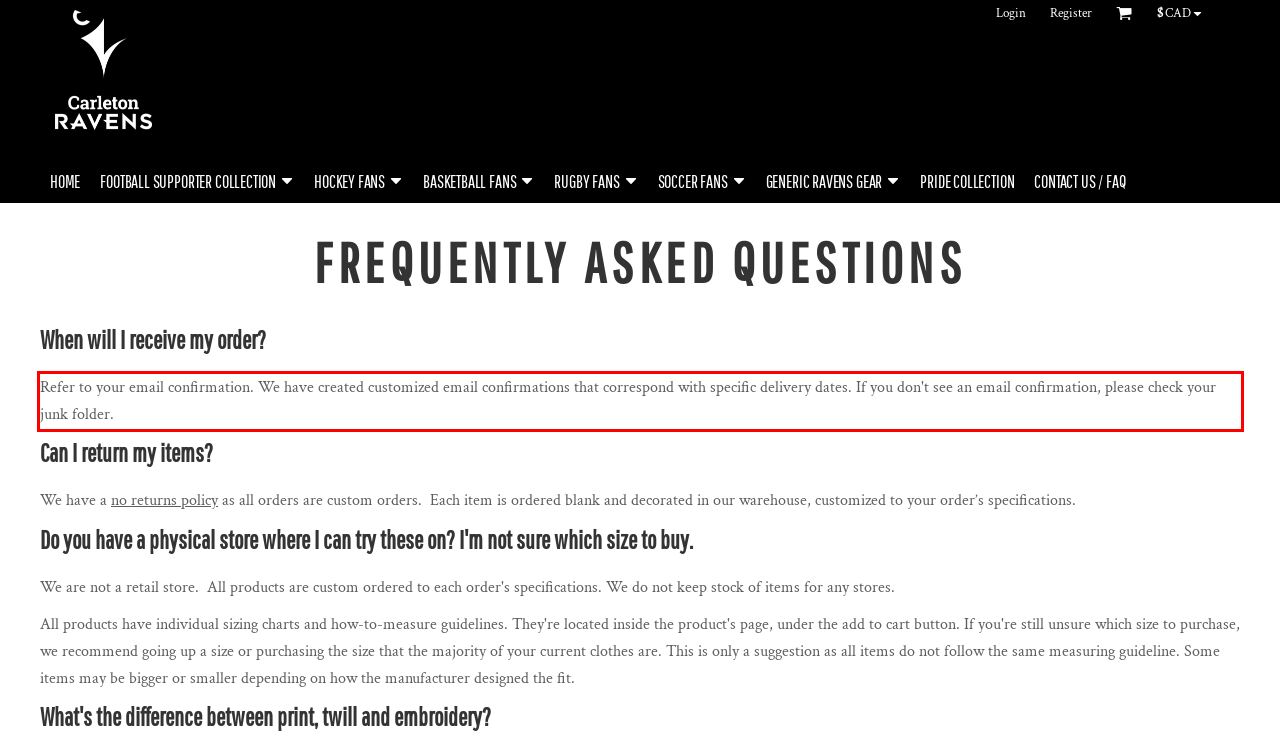Identify and extract the text within the red rectangle in the screenshot of the webpage.

Refer to your email confirmation. We have created customized email confirmations that correspond with specific delivery dates. If you don't see an email confirmation, please check your junk folder.